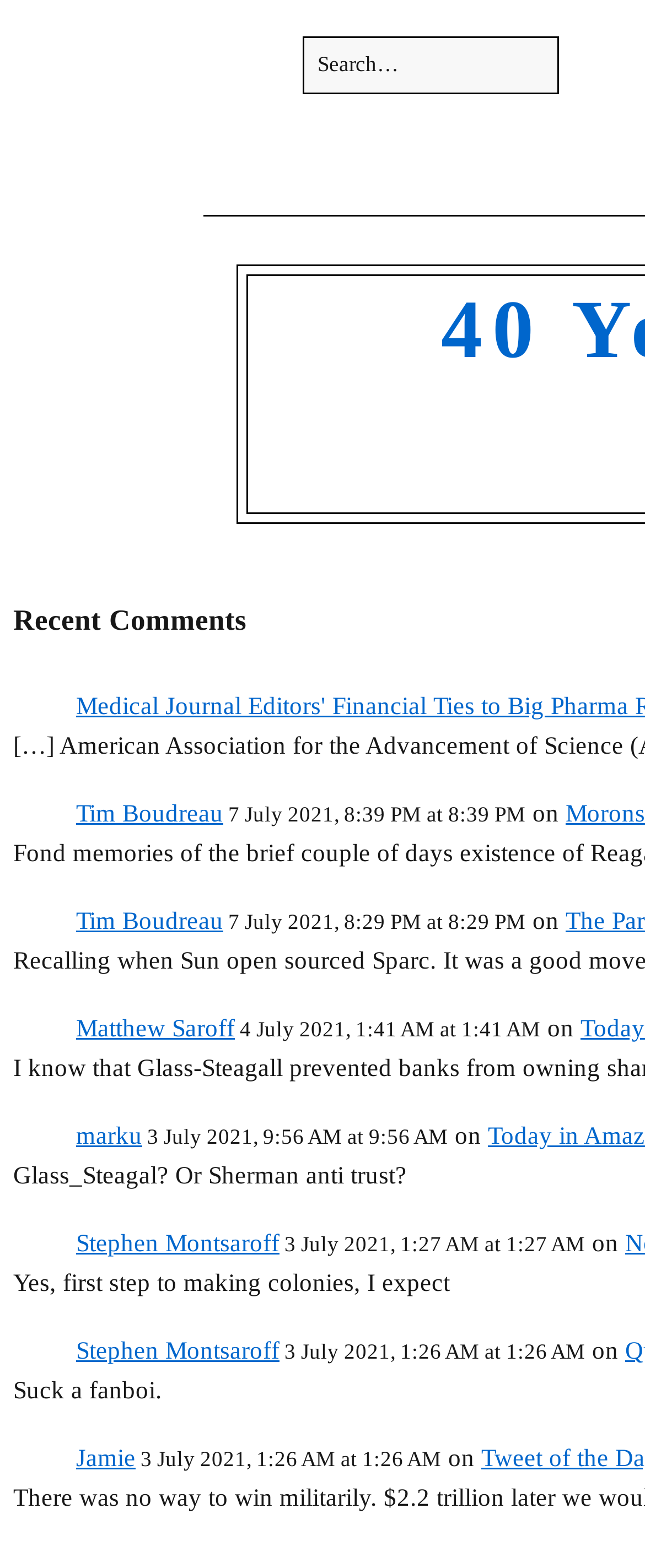Extract the top-level heading from the webpage and provide its text.

40 Years In The Desert